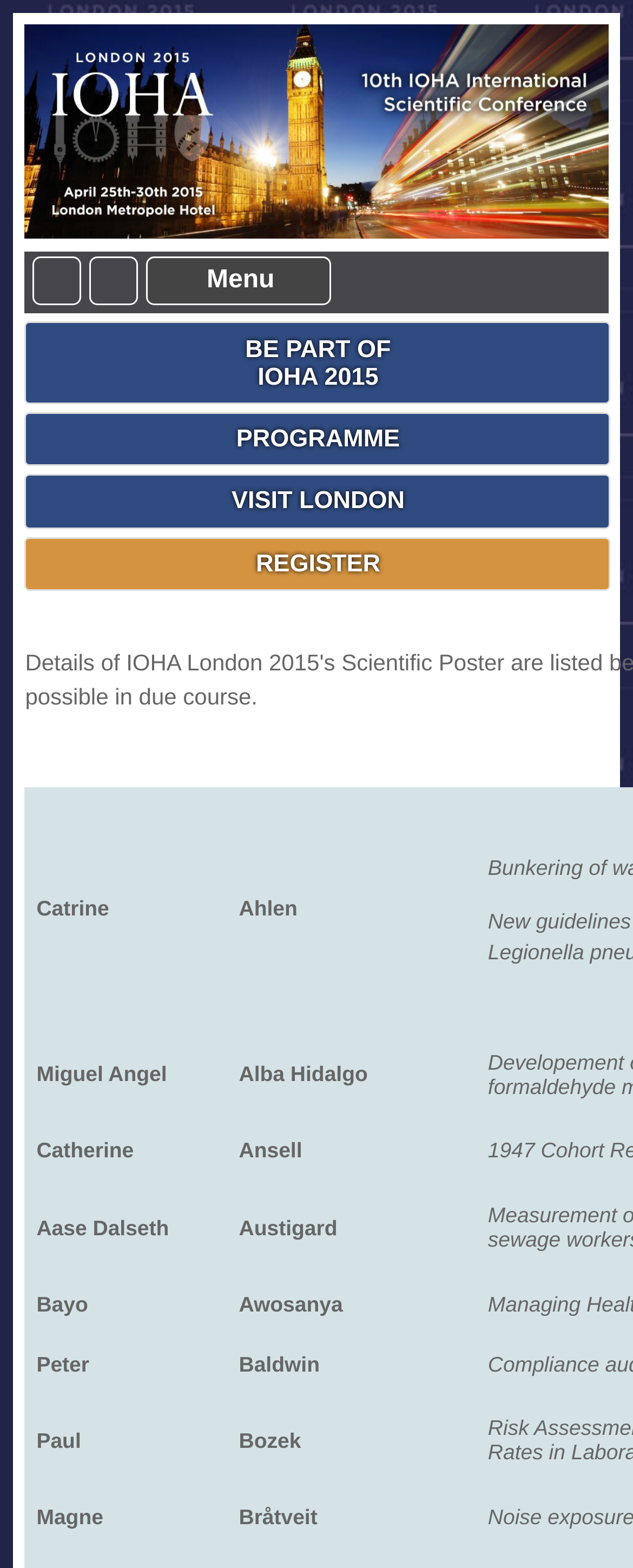Bounding box coordinates are specified in the format (top-left x, top-left y, bottom-right x, bottom-right y). All values are floating point numbers bounded between 0 and 1. Please provide the bounding box coordinate of the region this sentence describes: Be Part of IOHA 2015

[0.04, 0.205, 0.965, 0.258]